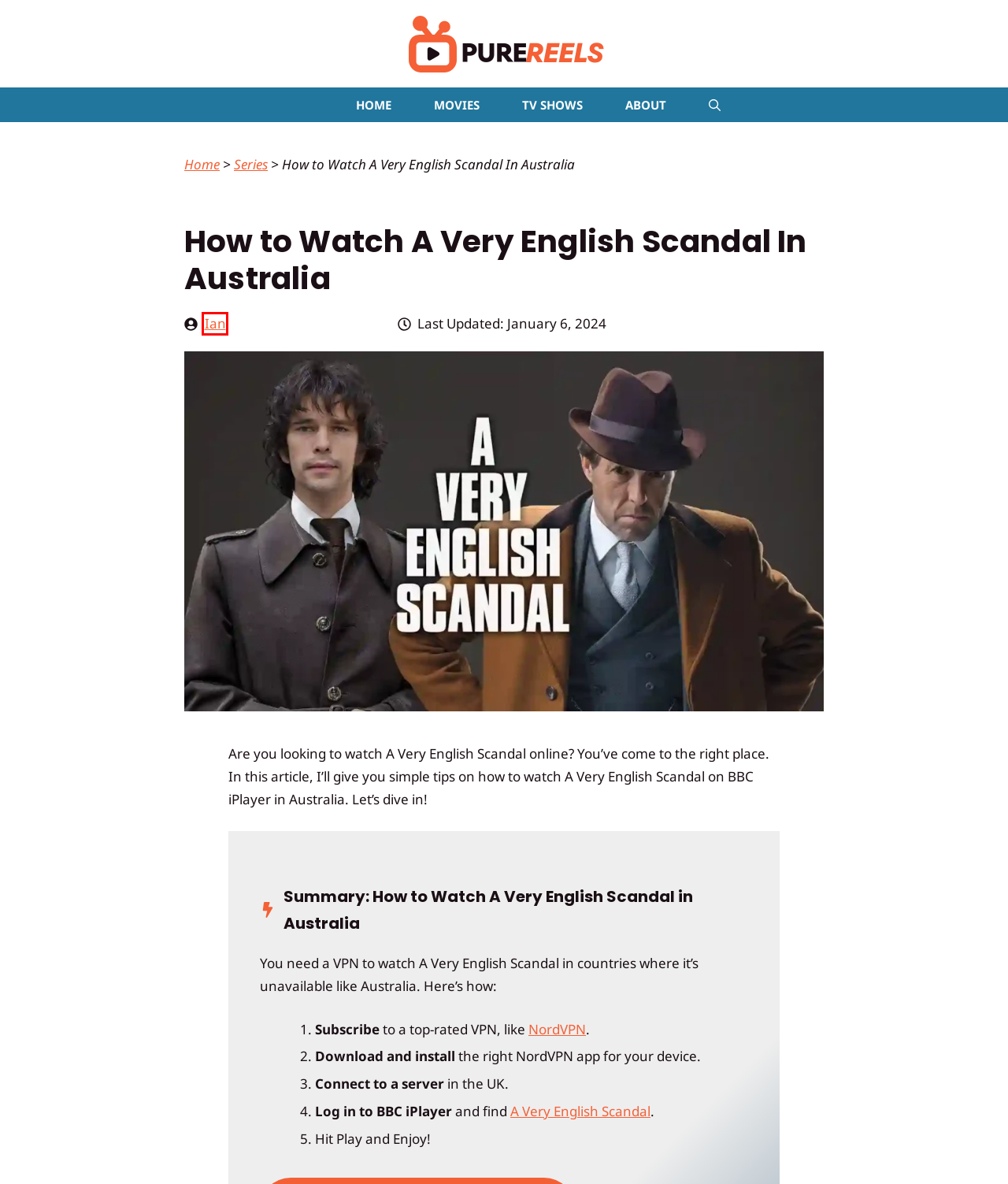You have a screenshot showing a webpage with a red bounding box around a UI element. Choose the webpage description that best matches the new page after clicking the highlighted element. Here are the options:
A. PureReels | Stream Beyond Borders
B. Watch Love Island: Australia Season 5 In The US | PureReels
C. Ian | PureReels
D. Contact Us | PureReels
E. TV Shows | PureReels
F. About | PureReels
G. Affiliate Disclosure | PureReels
H. How To Watch The Only Way Is Essex From Anywhere In 2024

C